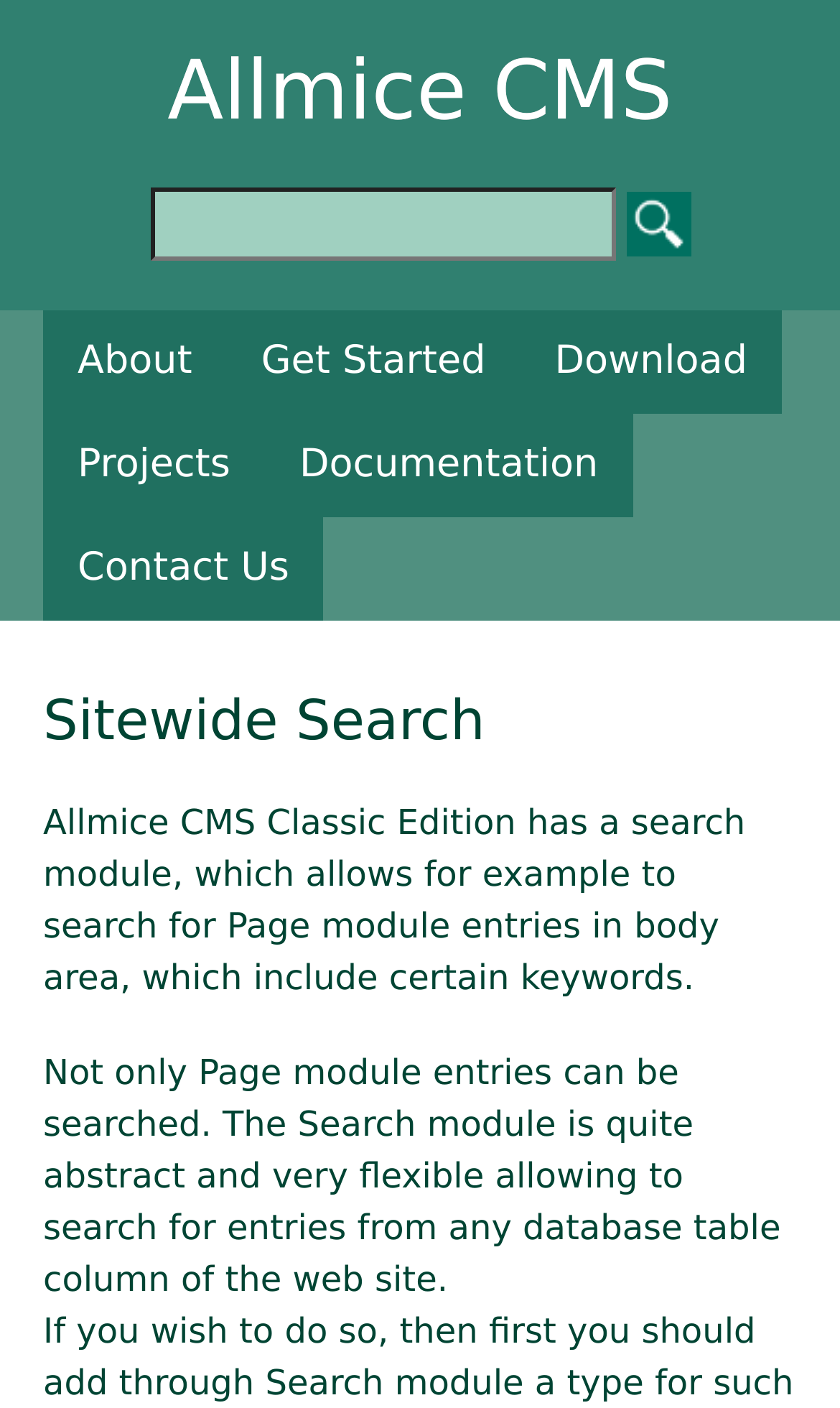What is the focus of the page?
Look at the image and respond with a one-word or short phrase answer.

Sitewide Search